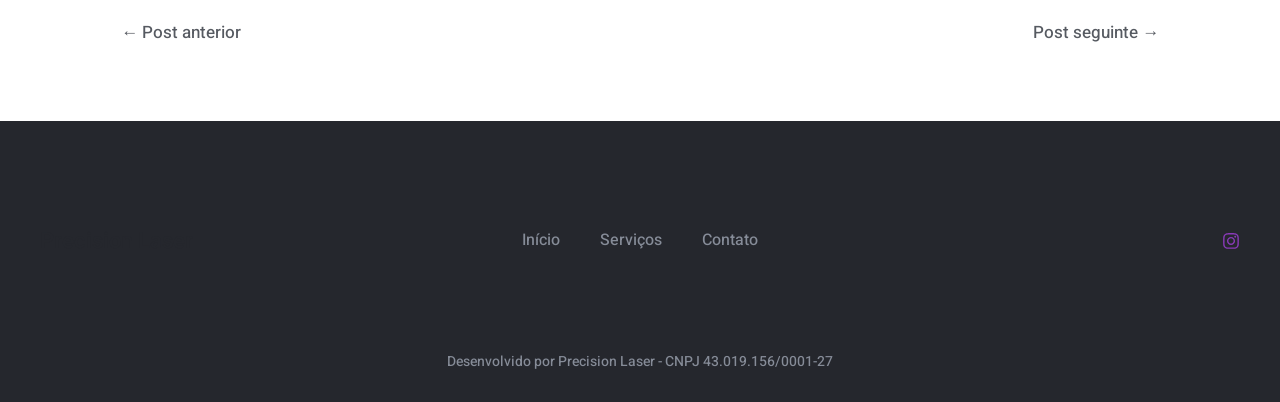How many navigation links are available?
Based on the screenshot, provide a one-word or short-phrase response.

3